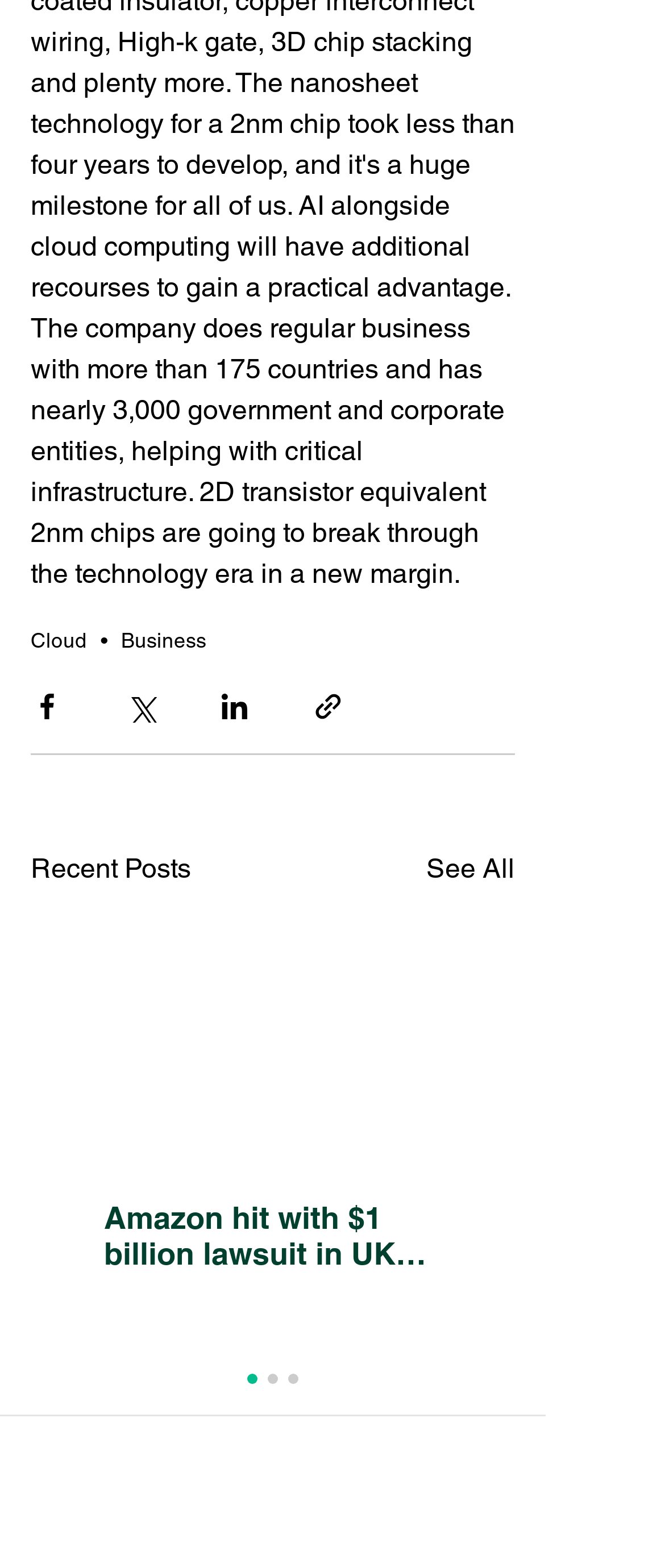Please identify the bounding box coordinates of the element I need to click to follow this instruction: "See All".

[0.641, 0.542, 0.774, 0.568]